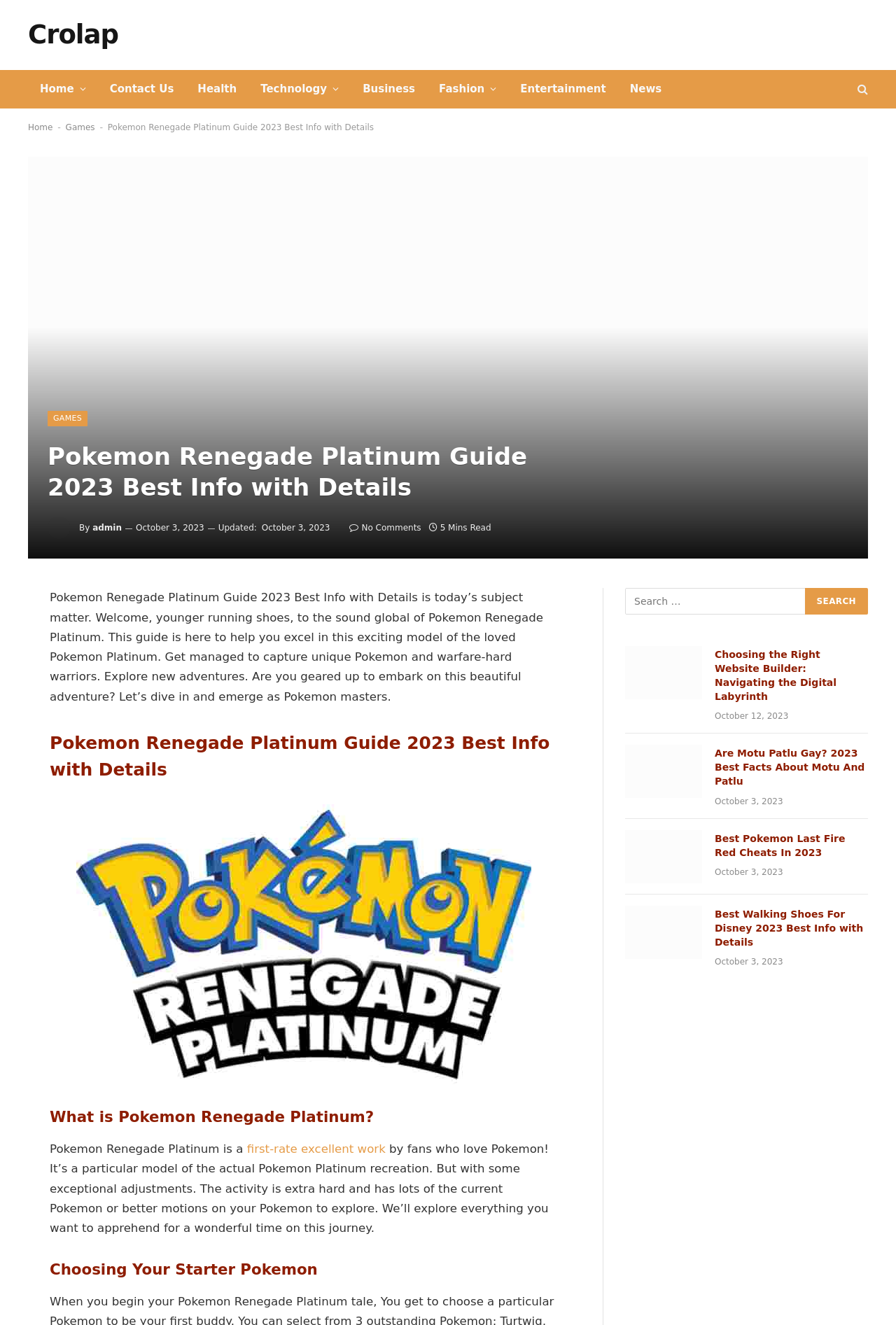Please identify the bounding box coordinates of the region to click in order to complete the task: "Search for something". The coordinates must be four float numbers between 0 and 1, specified as [left, top, right, bottom].

[0.698, 0.444, 0.969, 0.464]